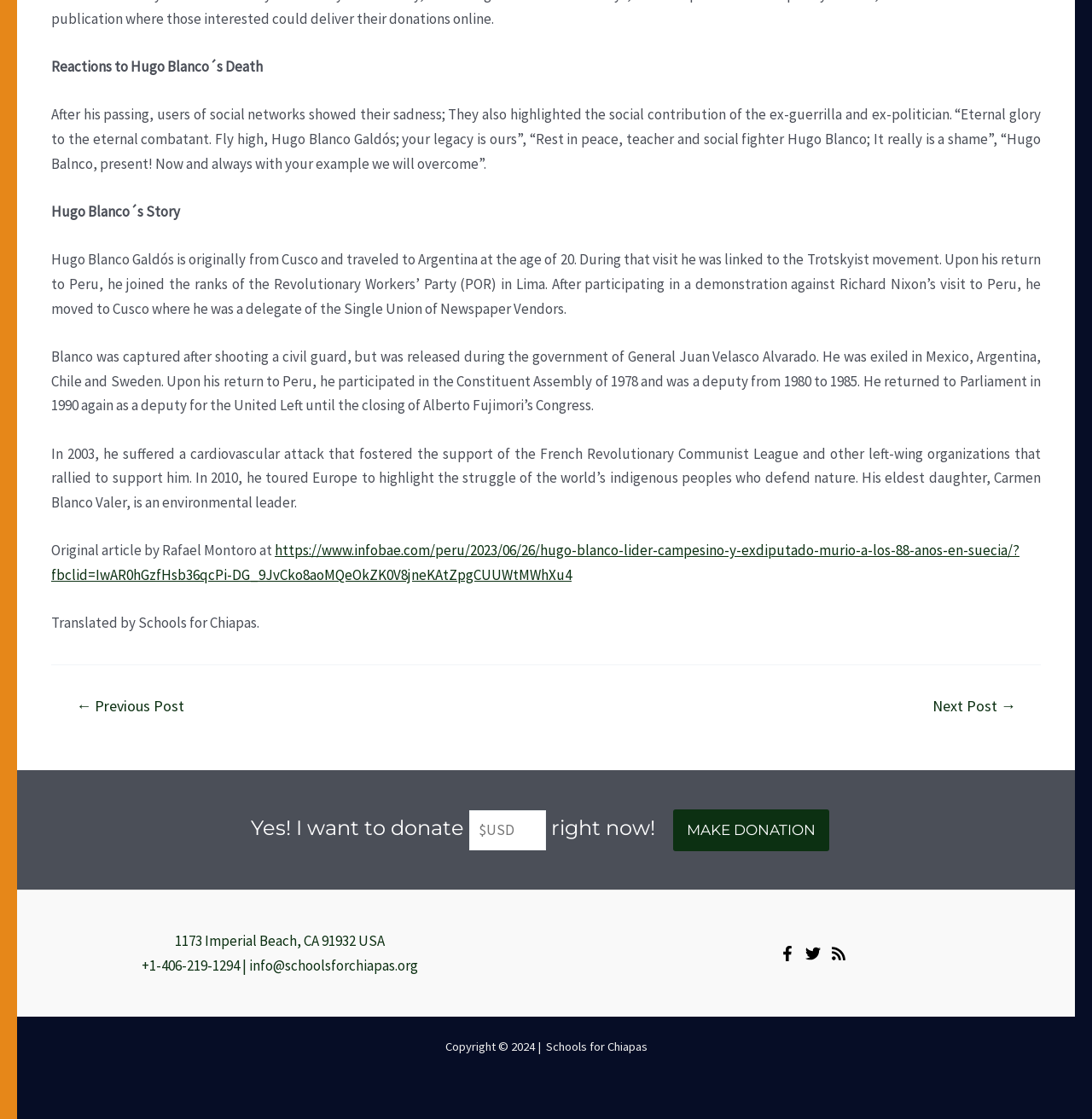Where did Hugo Blanco travel to at the age of 20?
Please respond to the question with a detailed and informative answer.

The answer can be found in the StaticText element that describes Hugo Blanco's life. It mentions that he traveled to Argentina at the age of 20, where he was linked to the Trotskyist movement.